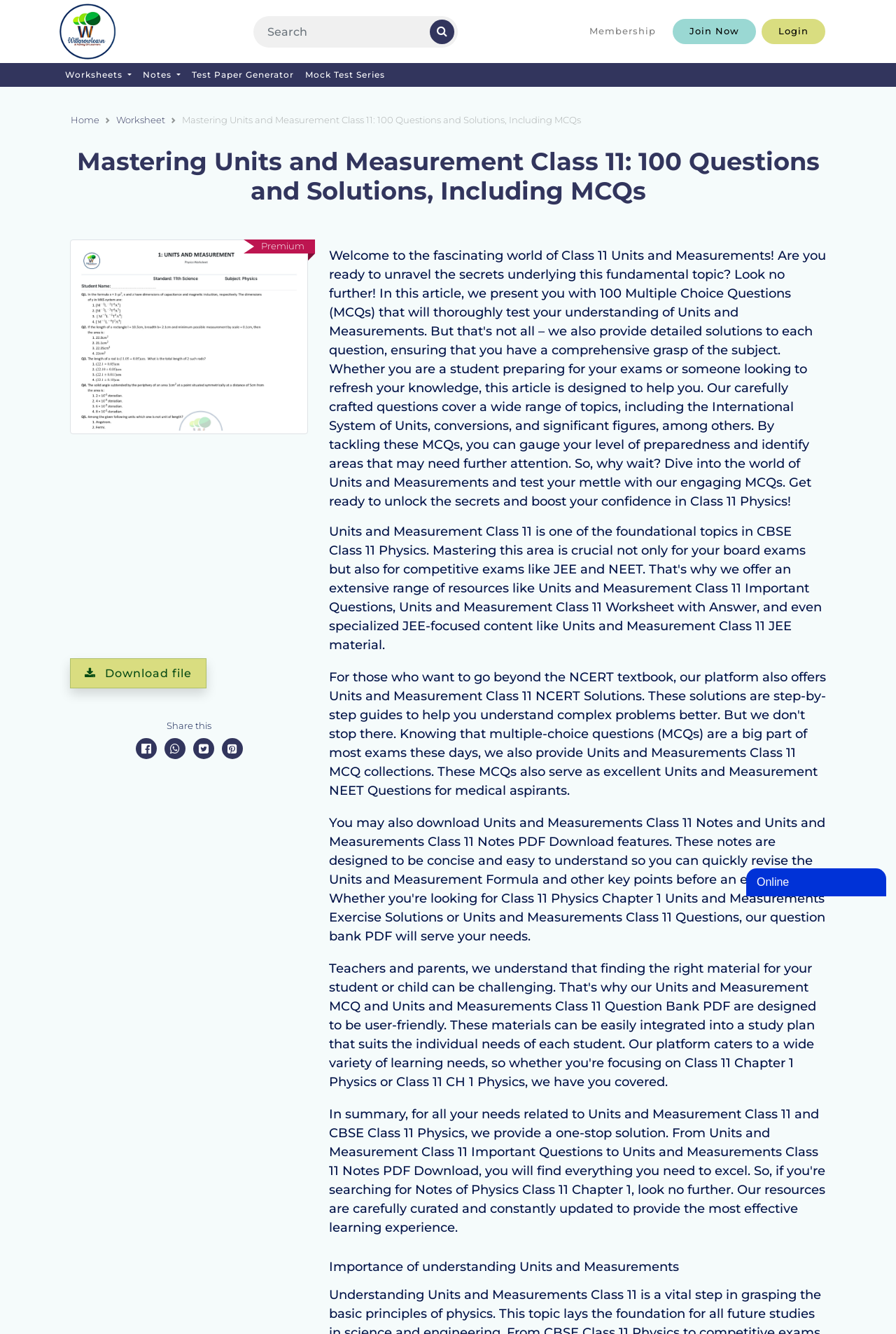Can you find the bounding box coordinates for the element to click on to achieve the instruction: "Go to membership page"?

[0.652, 0.014, 0.738, 0.033]